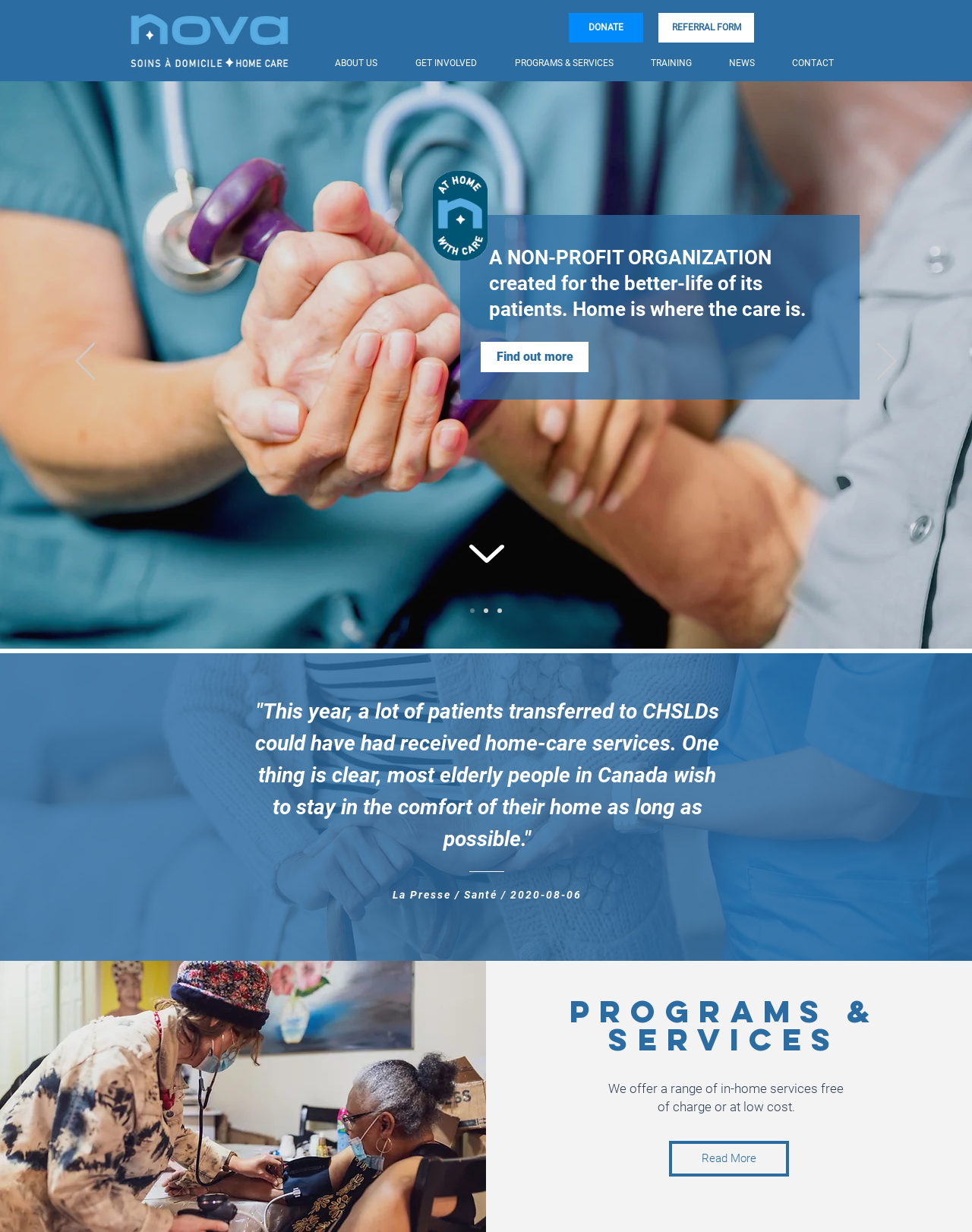Offer a meticulous description of the webpage's structure and content.

The webpage is about NOVA Soins à domicile, a non-profit organization that provides personalized home care services at no cost or low cost. At the top left corner, there is a logo of NOVA Soins à domicile. On the top right corner, there are three links: "REFERRAL FORM", "DONATE", and a navigation menu with several options including "ABOUT US", "GET INVOLVED", "PROGRAMS & SERVICES", "TRAINING", "NEWS", and "CONTACT".

Below the navigation menu, there is a slideshow section that takes up the full width of the page. The slideshow has a previous and next button on the left and right sides, respectively. The current slide displays an image of a patient with a healthcare nurse, along with a heading that reads "A NON-PROFIT ORGANIZATION created for the better-life of its patients. Home is where the care is." There is also a link to "Find out more" below the heading.

Below the slideshow, there is an image of a patient and a nurse, followed by a quote from La Presse / Santé / 2020-08-06. The quote reads, "This year, a lot of patients transferred to CHSLDs could have had received home-care services. One thing is clear, most elderly people in Canada wish to stay in the comfort of their home as long as possible."

Further down, there is a section titled "Programs & Services" with a heading that reads "We offer a range of in-home services free of charge or at low cost." Below the heading, there is a link to "Read More".